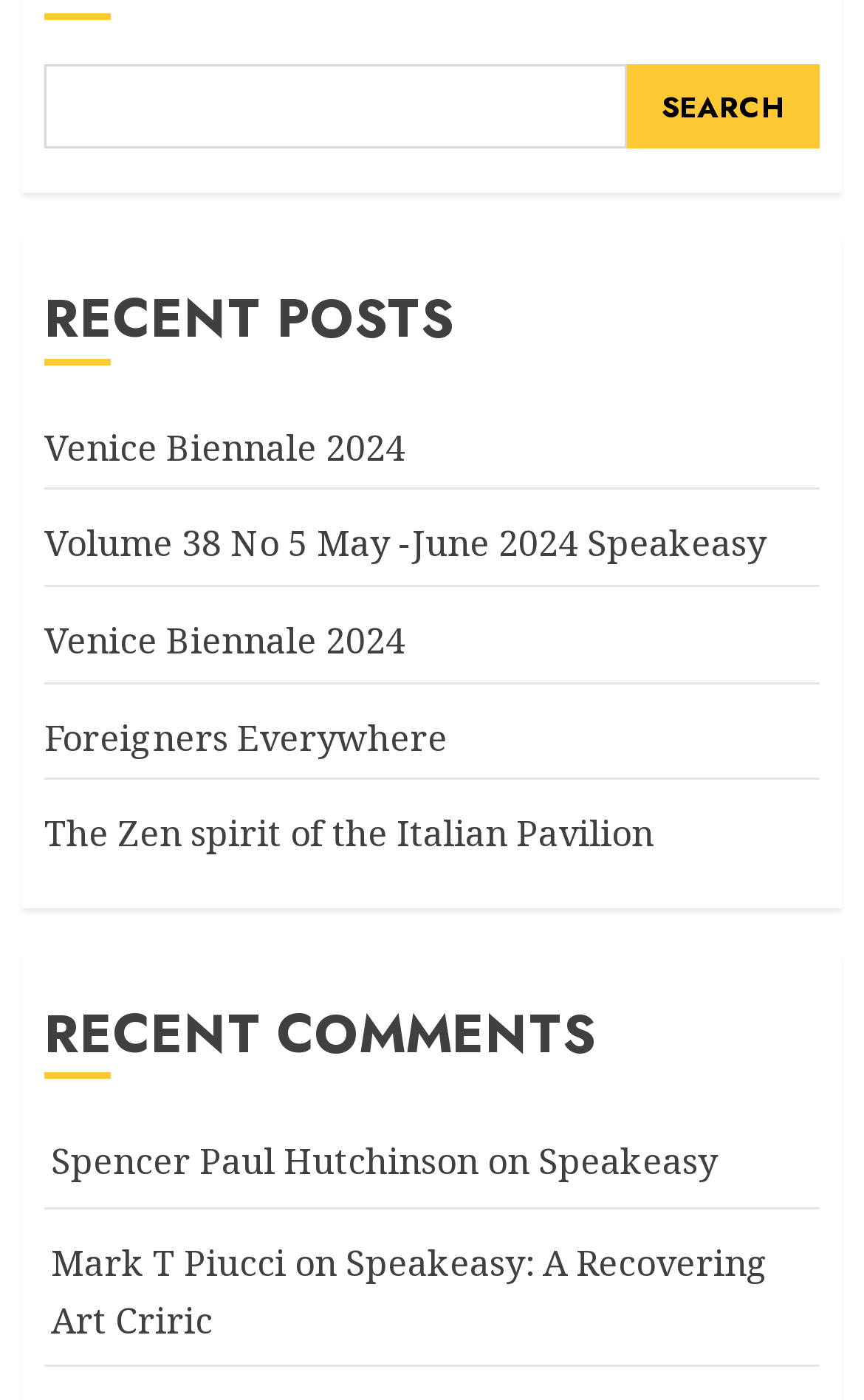Answer the question below with a single word or a brief phrase: 
How many recent posts are listed?

5